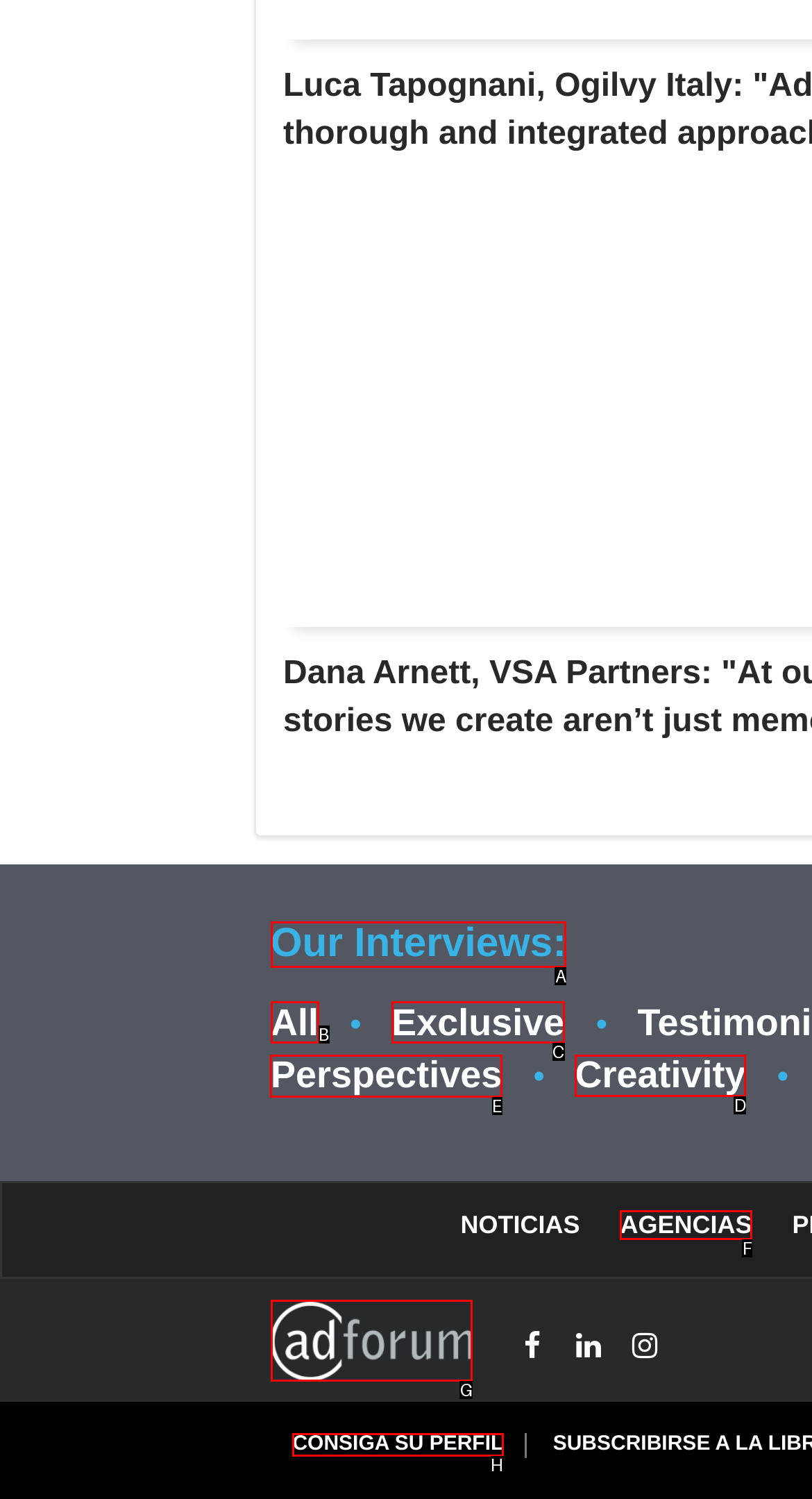Point out which HTML element you should click to fulfill the task: Explore perspectives.
Provide the option's letter from the given choices.

E